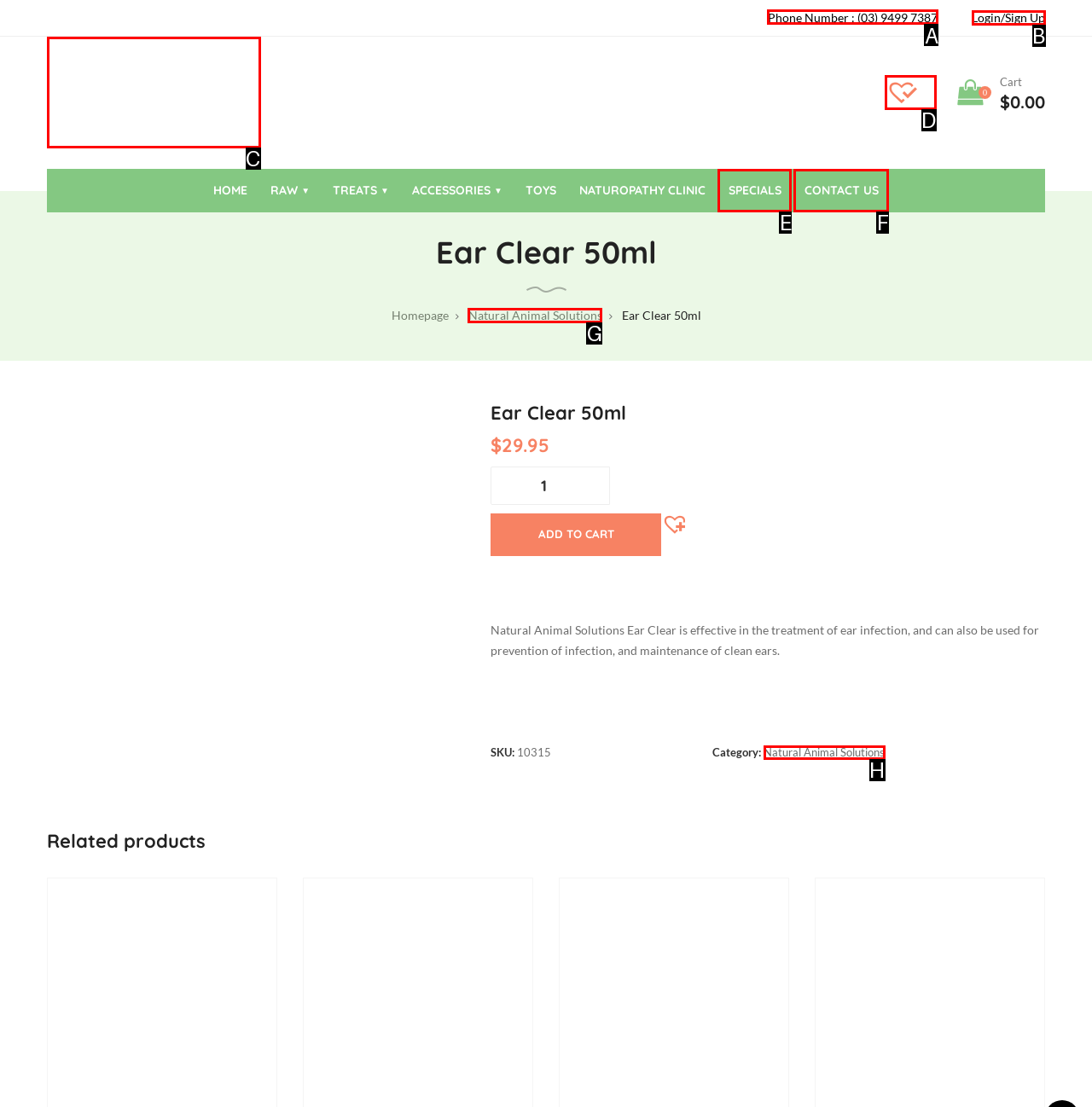Identify the HTML element you need to click to achieve the task: Call the phone number. Respond with the corresponding letter of the option.

A